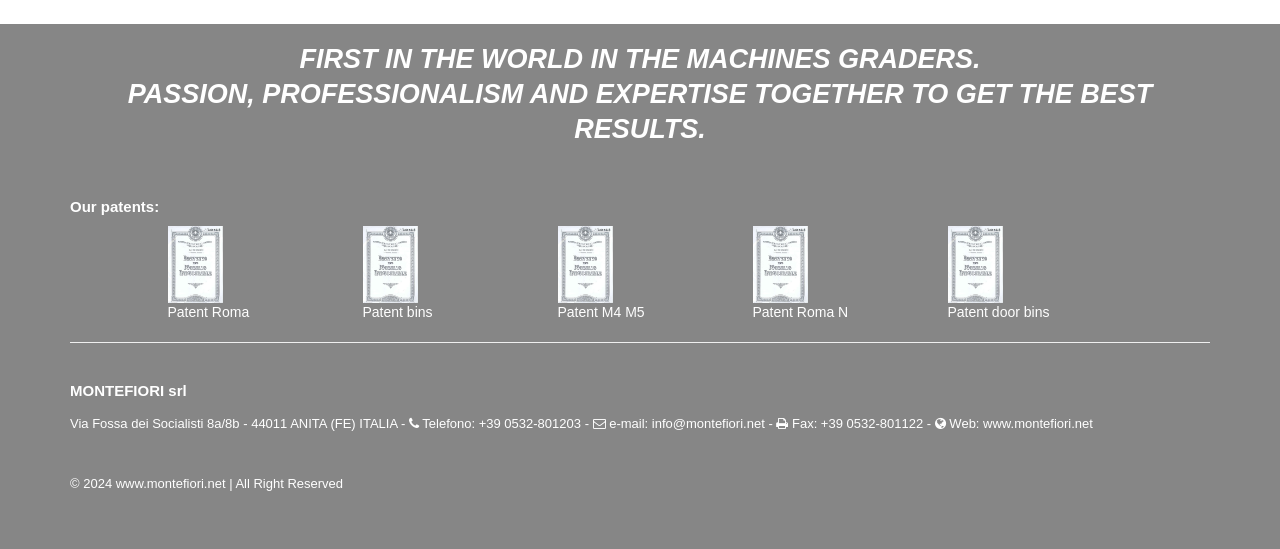How many patents are listed on the page?
Give a comprehensive and detailed explanation for the question.

The number of patents listed on the page can be determined by counting the link elements with the text 'Patent Roma', 'Patent bins', 'Patent M4 M5', 'Patent Roma N', and 'Patent door bins', which are located below the heading 'Our patents:'.